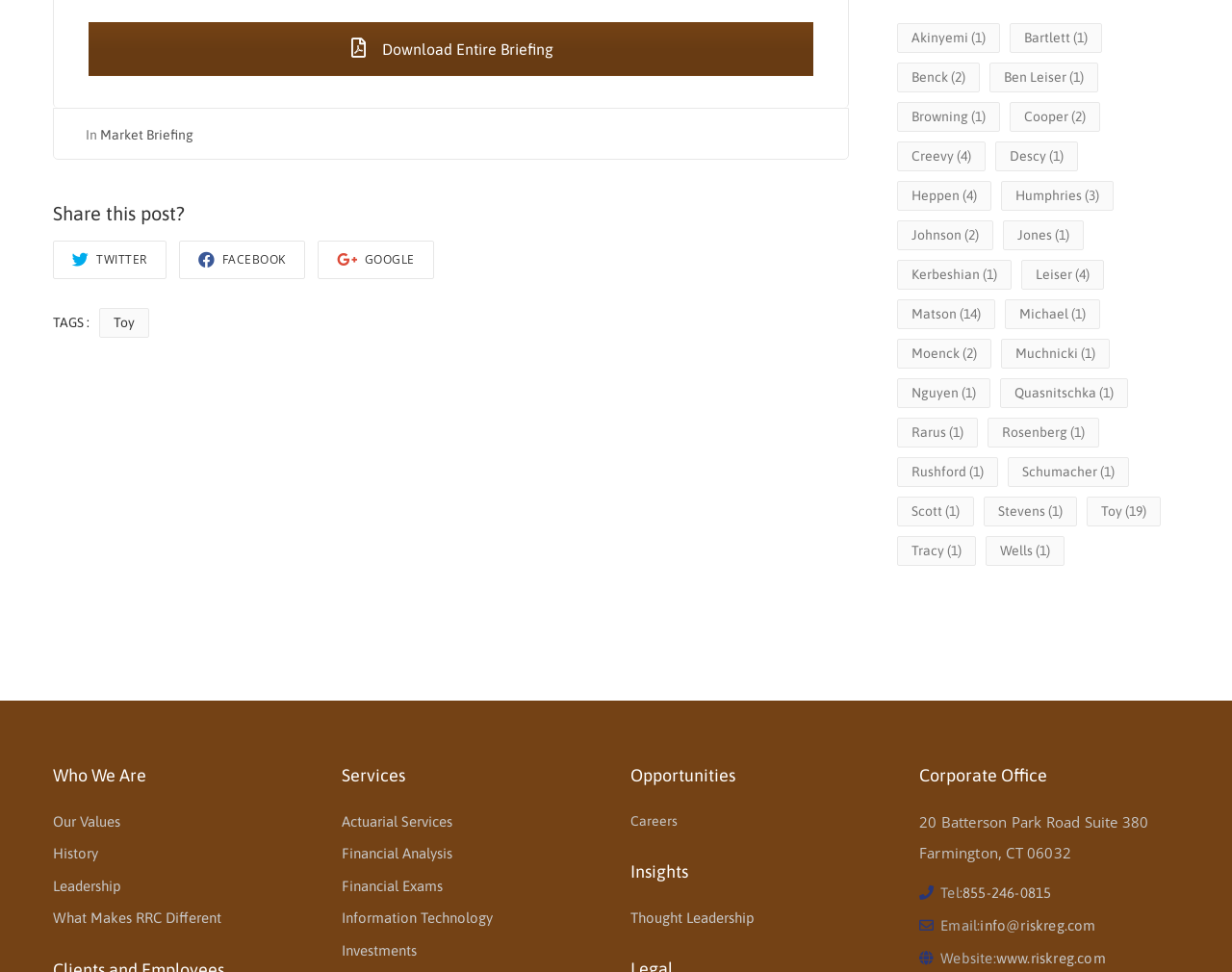Find the bounding box of the web element that fits this description: "Information Technology".

[0.277, 0.936, 0.4, 0.953]